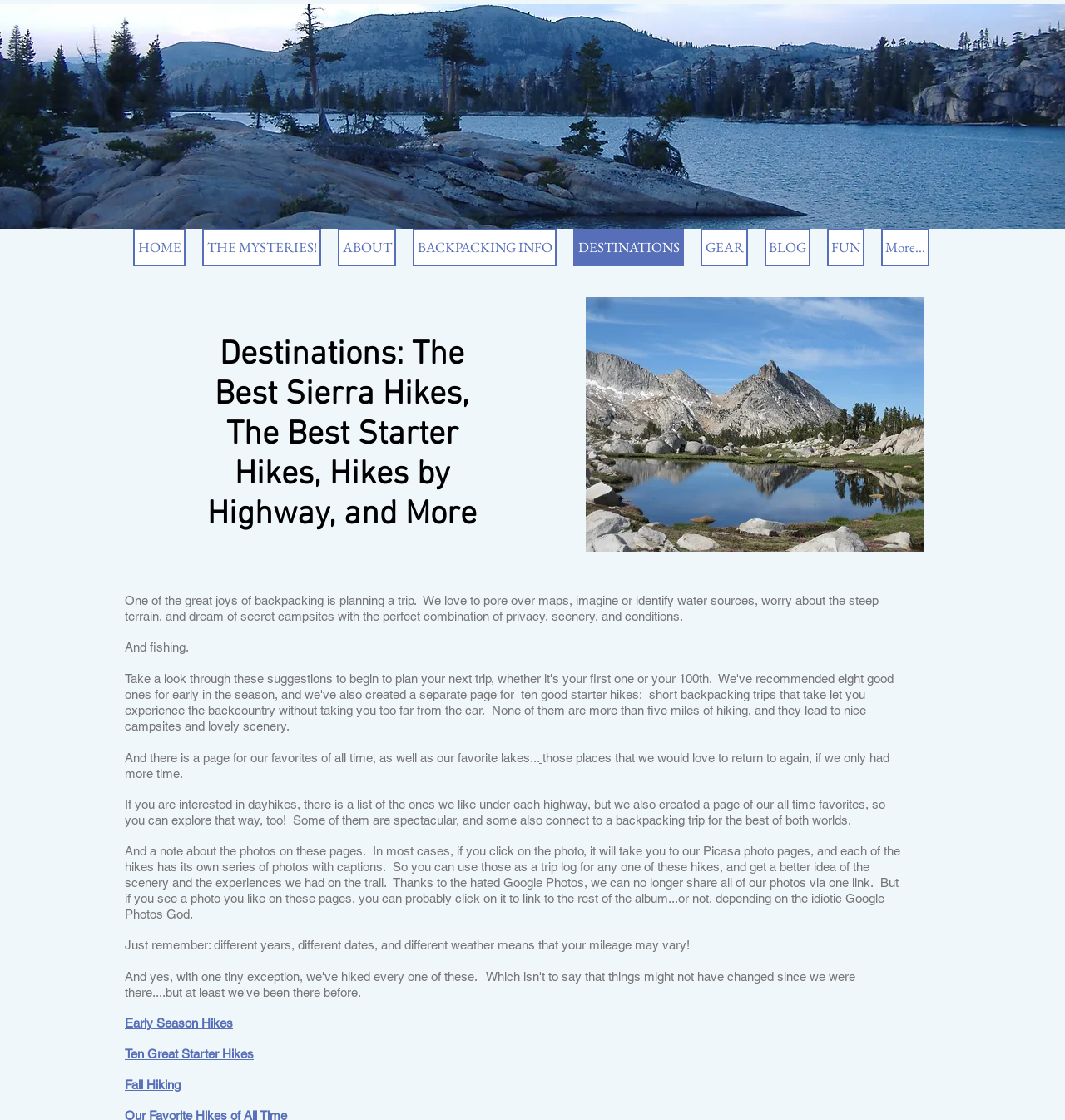Illustrate the webpage thoroughly, mentioning all important details.

This webpage is about backpacking in the Sierra Nevada, providing information on various trips, gear, and techniques. At the top, there is a navigation menu with links to different sections of the website, including "HOME", "THE MYSTERIES!", "ABOUT", "BACKPACKING INFO", "DESTINATIONS", "GEAR", "BLOG", "FUN", and "More...". 

Below the navigation menu, there is a heading that reads "Destinations: The Best Sierra Hikes, The Best Starter Hikes, Hikes by Highway, and More". To the right of this heading, there is an image. 

The main content of the webpage is a series of paragraphs that discuss the joys of planning a backpacking trip, including imagining water sources, worrying about steep terrain, and dreaming of secret campsites. The text also mentions the importance of fishing and describes the website's pages for favorite hikes and lakes. 

There are several links scattered throughout the text, including links to pages about dayhikes, favorite hikes, and specific hiking trips like "Early Season Hikes", "Ten Great Starter Hikes", and "Fall Hiking". The webpage also notes that clicking on photos will take users to the website's Picasa photo pages, where they can view more photos with captions. Finally, the webpage ends with a reminder that different years, dates, and weather conditions can affect the hiking experience.